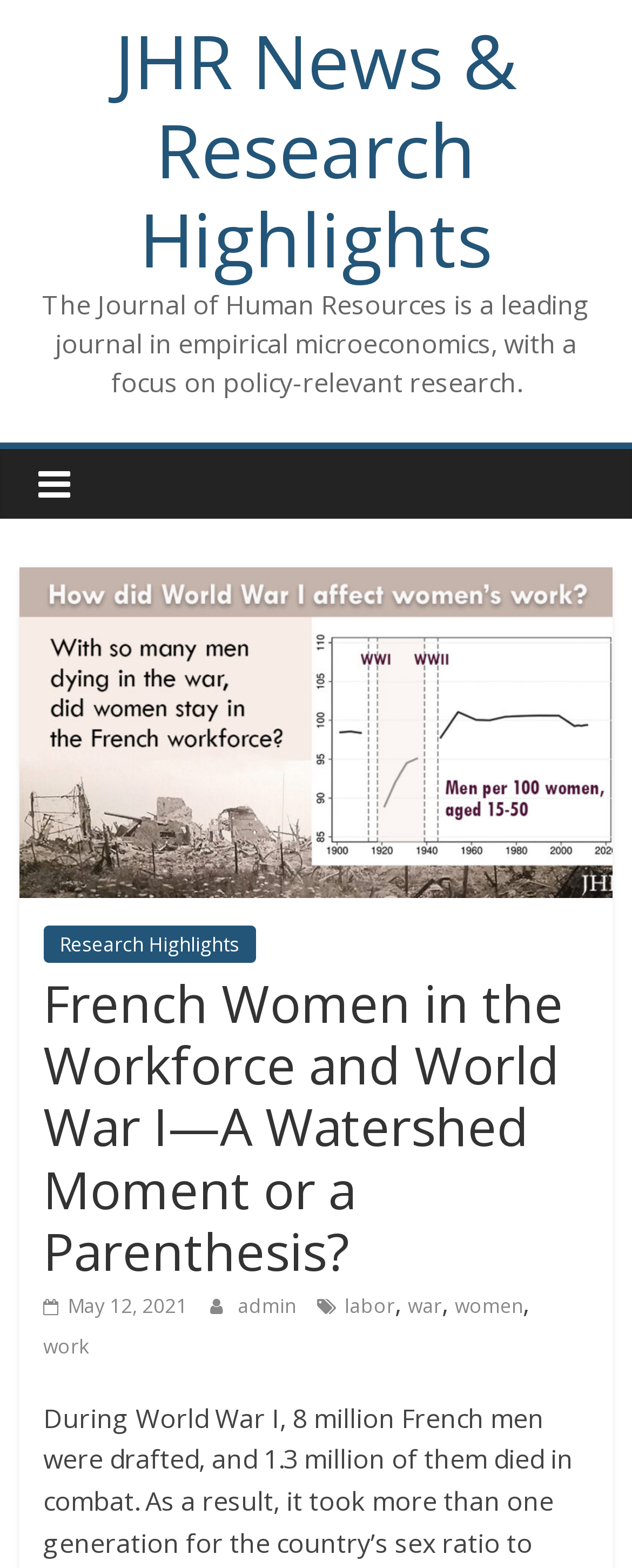Find the bounding box coordinates for the element described here: "women".

[0.72, 0.824, 0.827, 0.841]